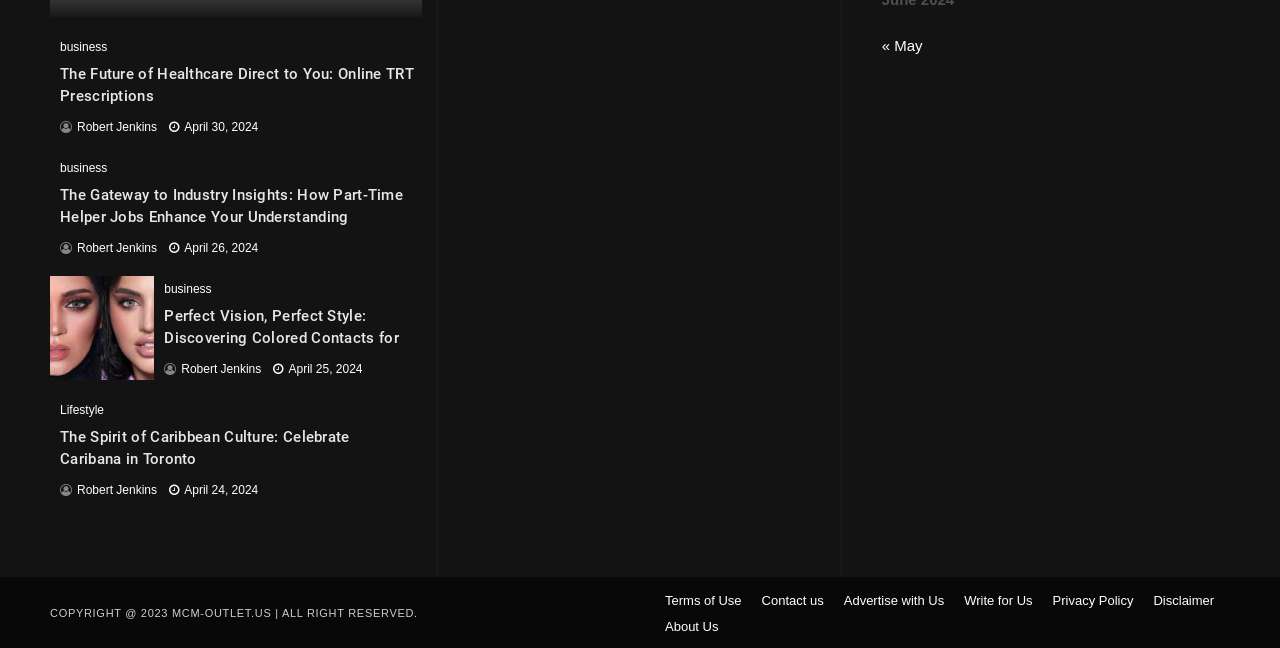Please give a one-word or short phrase response to the following question: 
What is the purpose of the link at the bottom?

Terms of Use